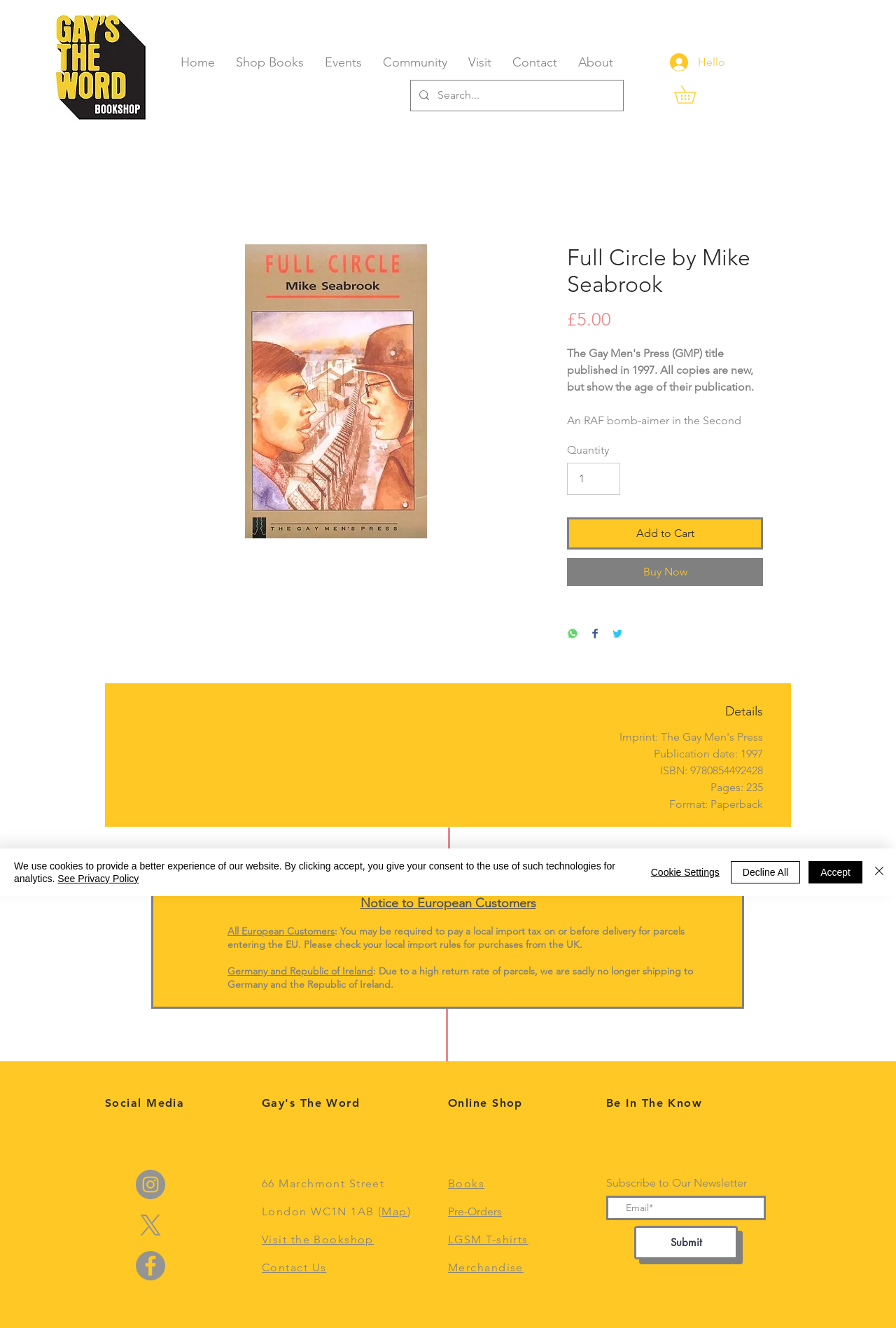Determine the bounding box coordinates of the region that needs to be clicked to achieve the task: "Add to cart".

[0.633, 0.39, 0.852, 0.414]